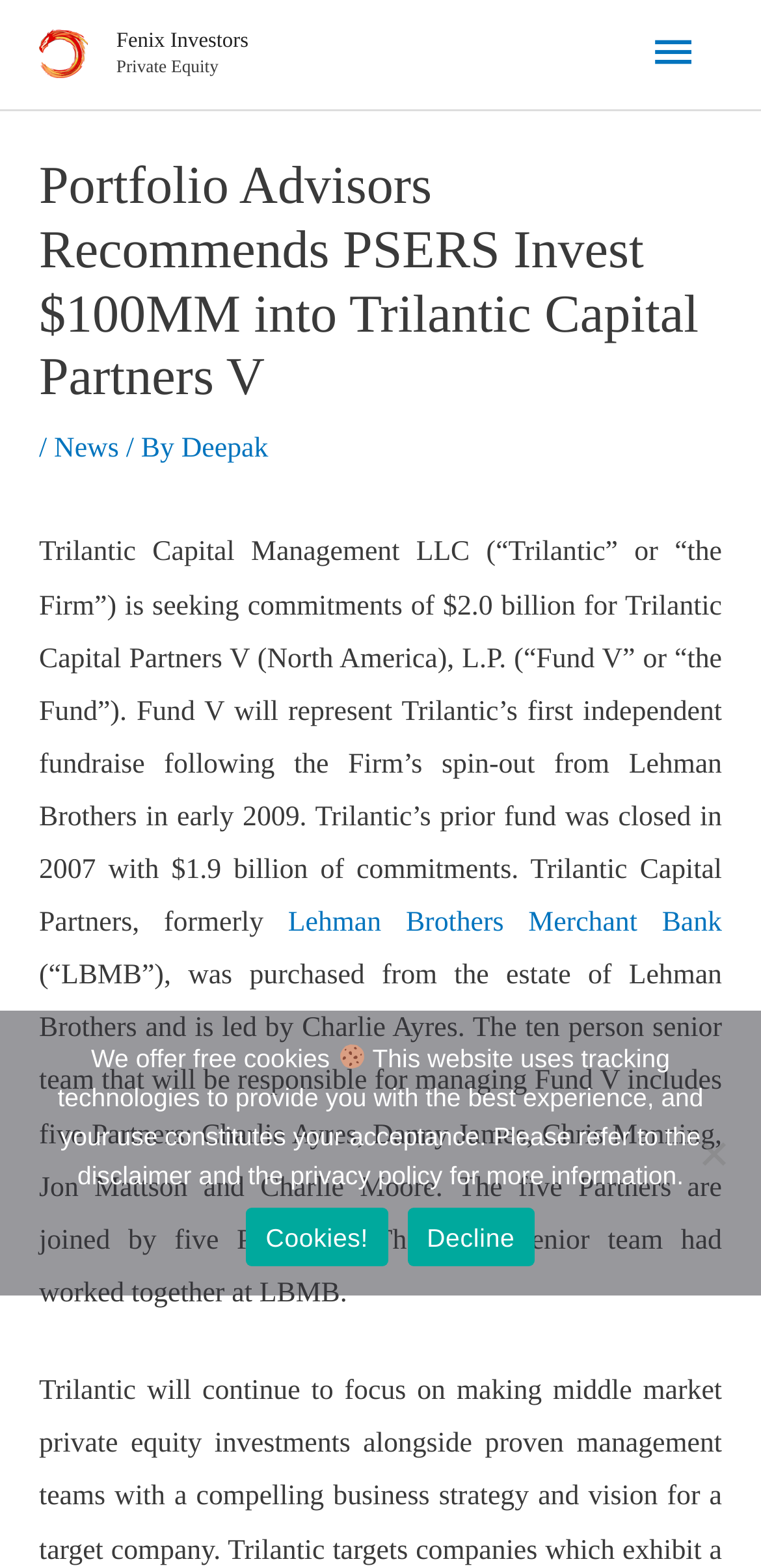Determine the bounding box coordinates of the clickable area required to perform the following instruction: "Click on the Main Menu button". The coordinates should be represented as four float numbers between 0 and 1: [left, top, right, bottom].

[0.821, 0.002, 0.949, 0.067]